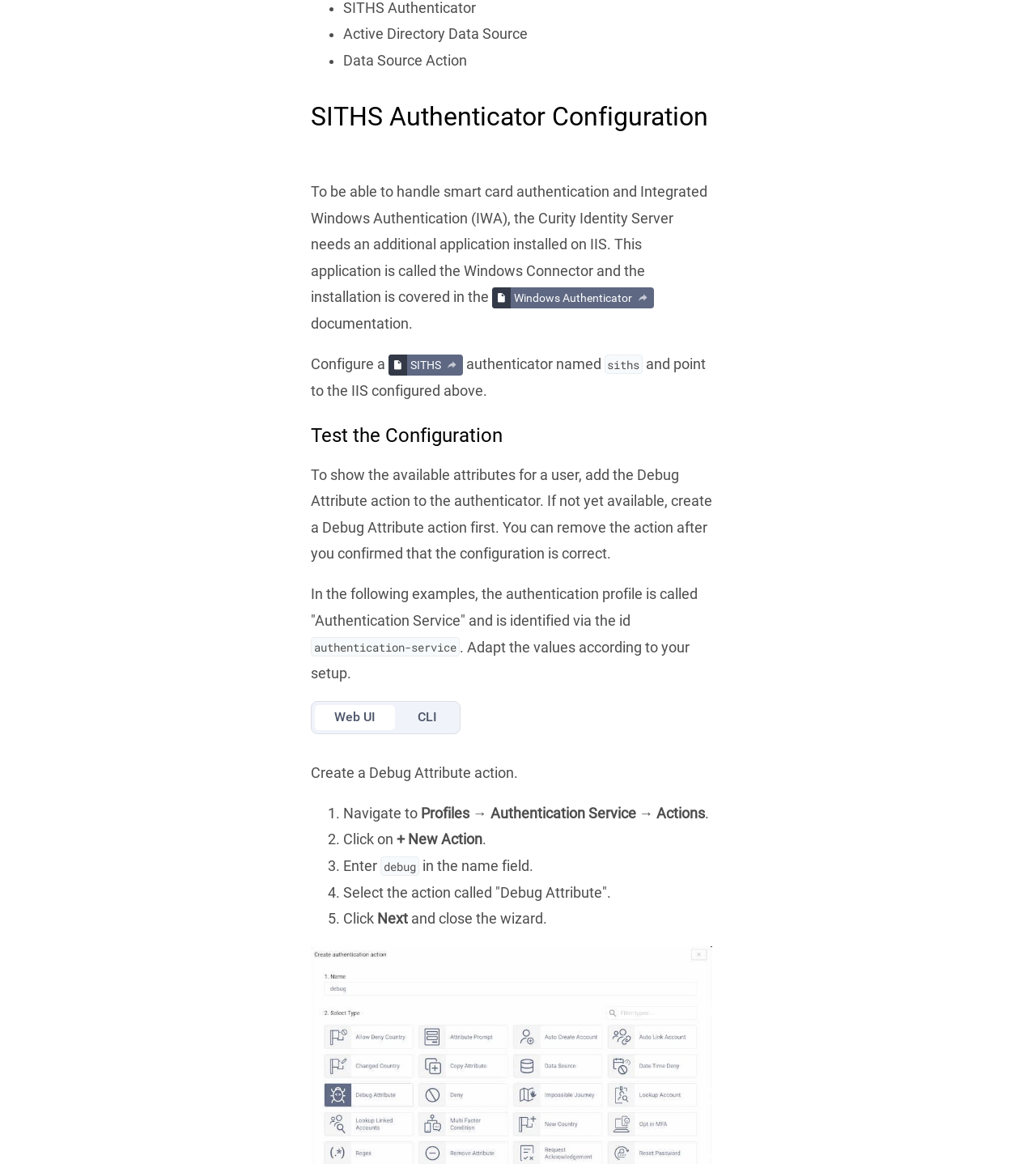What is the purpose of the 'Onboarding' section?
Provide a detailed and well-explained answer to the question.

The 'Onboarding' section is likely intended to help users set up and configure the Curity Identity Server, as it includes links to guides and tutorials for onboarding and configuration management.